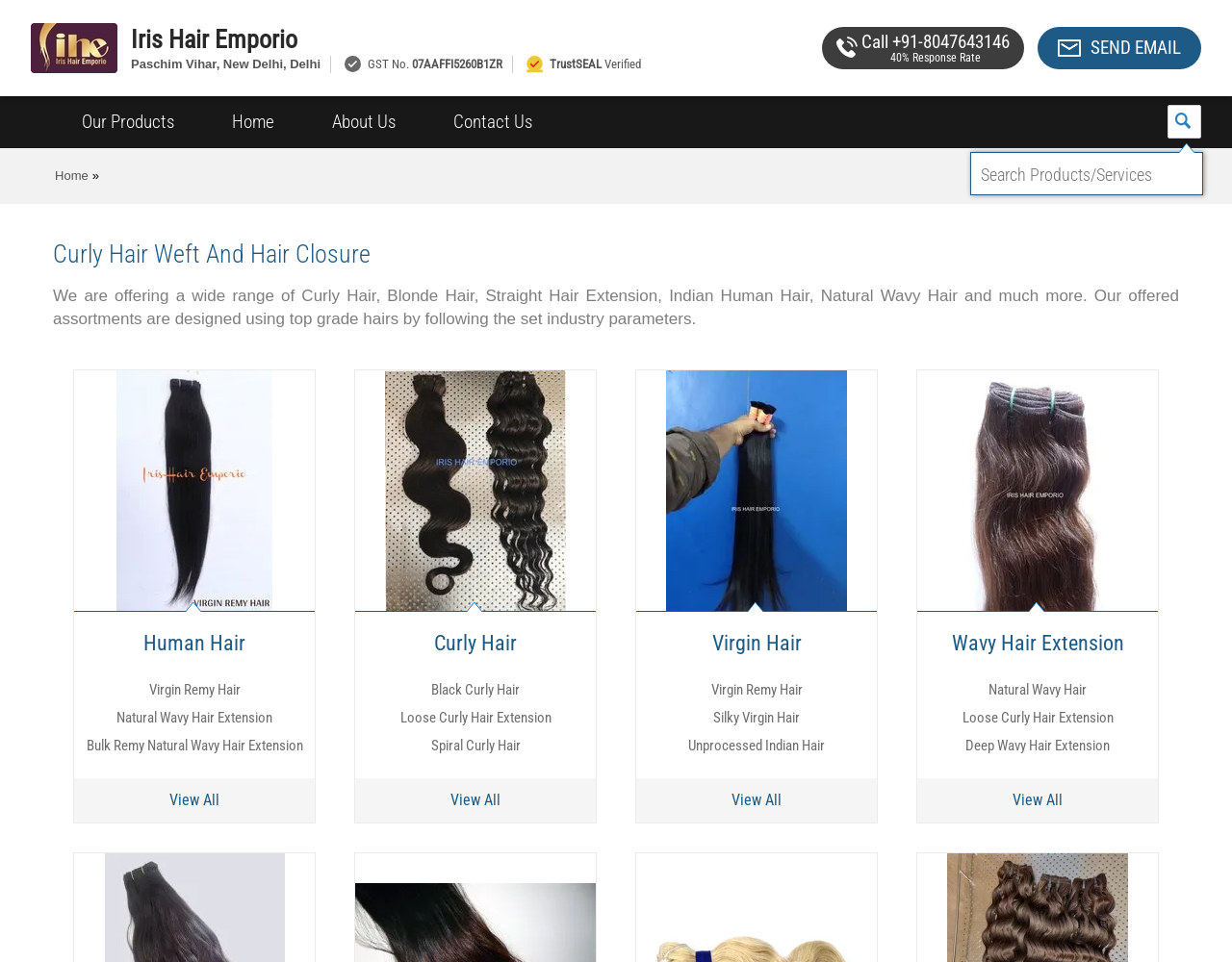Please locate the bounding box coordinates of the element that needs to be clicked to achieve the following instruction: "Click on 'Our Products'". The coordinates should be four float numbers between 0 and 1, i.e., [left, top, right, bottom].

[0.043, 0.1, 0.165, 0.154]